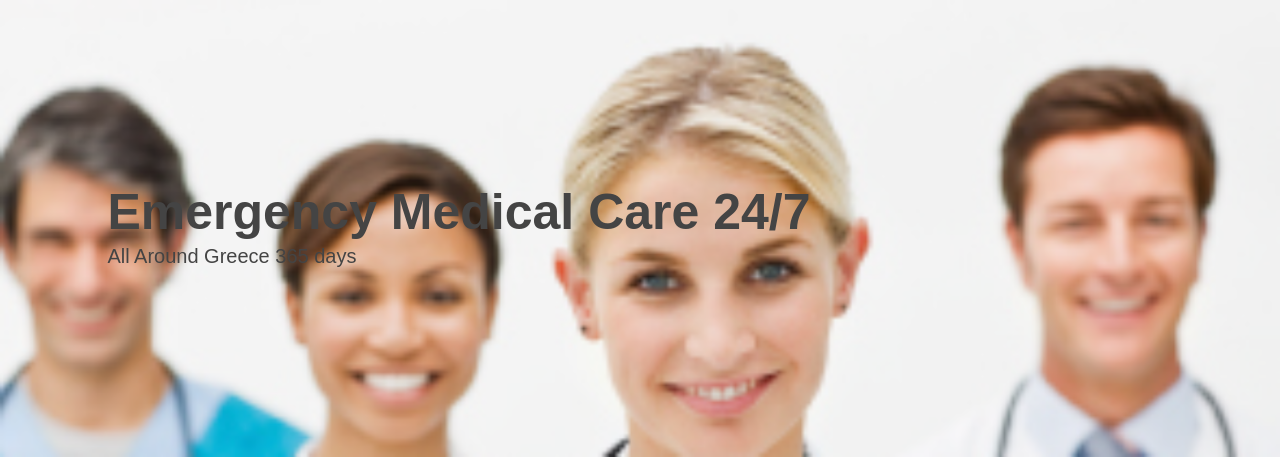Reply to the question with a brief word or phrase: How many days are the healthcare services available in a year?

365 days